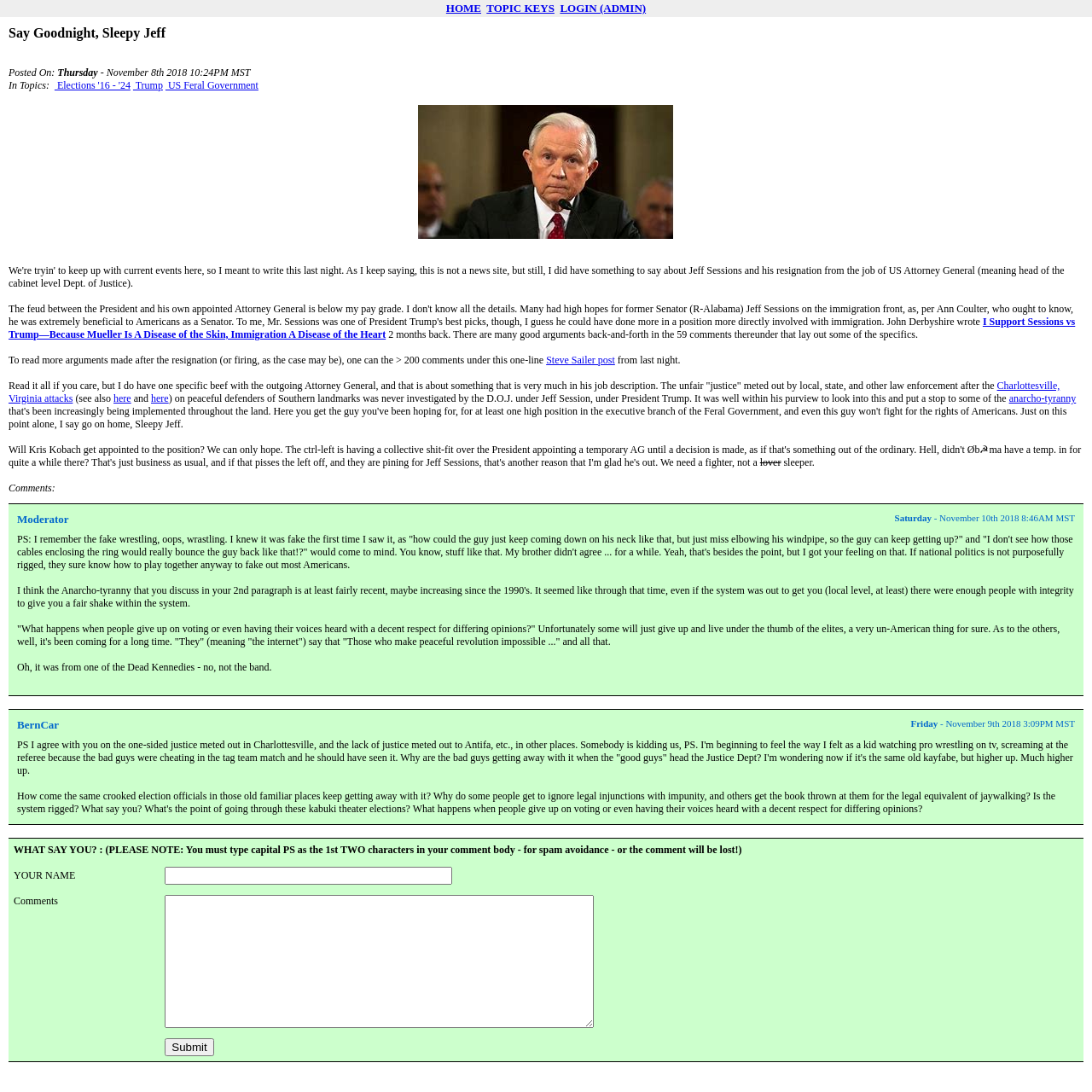Determine the bounding box for the HTML element described here: "name="submit" value="Submit"". The coordinates should be given as [left, top, right, bottom] with each number being a float between 0 and 1.

[0.151, 0.951, 0.196, 0.967]